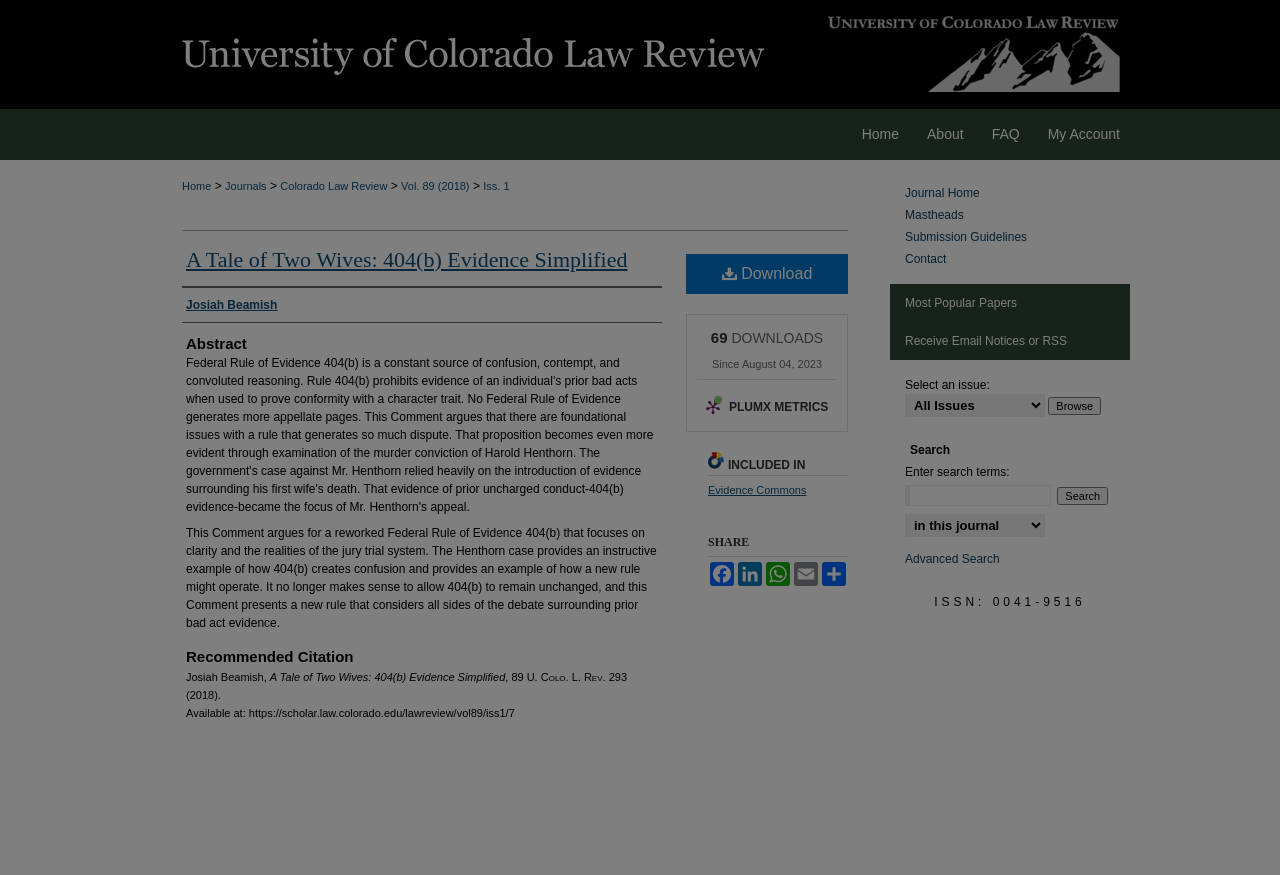Describe all the key features of the webpage in detail.

This webpage is an academic article titled "A Tale of Two Wives: 404(b) Evidence Simplified" by Josiah Beamish, published in the University of Colorado Law Review. The article's abstract is provided, which argues for a reworked Federal Rule of Evidence 404(b) that focuses on clarity and the realities of the jury trial system.

At the top of the page, there is a menu link and a navigation bar with links to the University of Colorado Law Review, Home, About, FAQ, and My Account. Below this, there is a breadcrumb navigation bar showing the article's location within the journal's hierarchy.

The article's title and author are prominently displayed, followed by an abstract section that summarizes the article's content. The abstract is divided into several paragraphs of text.

To the right of the abstract, there is a section with links to download the article, view its metrics, and share it on various social media platforms. Below this, there are links to included collections, such as Evidence Commons, and options to share the article.

The page also features a search bar at the bottom, where users can enter search terms and select a context to search. There are also links to advanced search, journal home, mastheads, submission guidelines, and contact information.

Throughout the page, there are several static text elements, including separators and whitespace characters, which help to organize the content and improve readability.